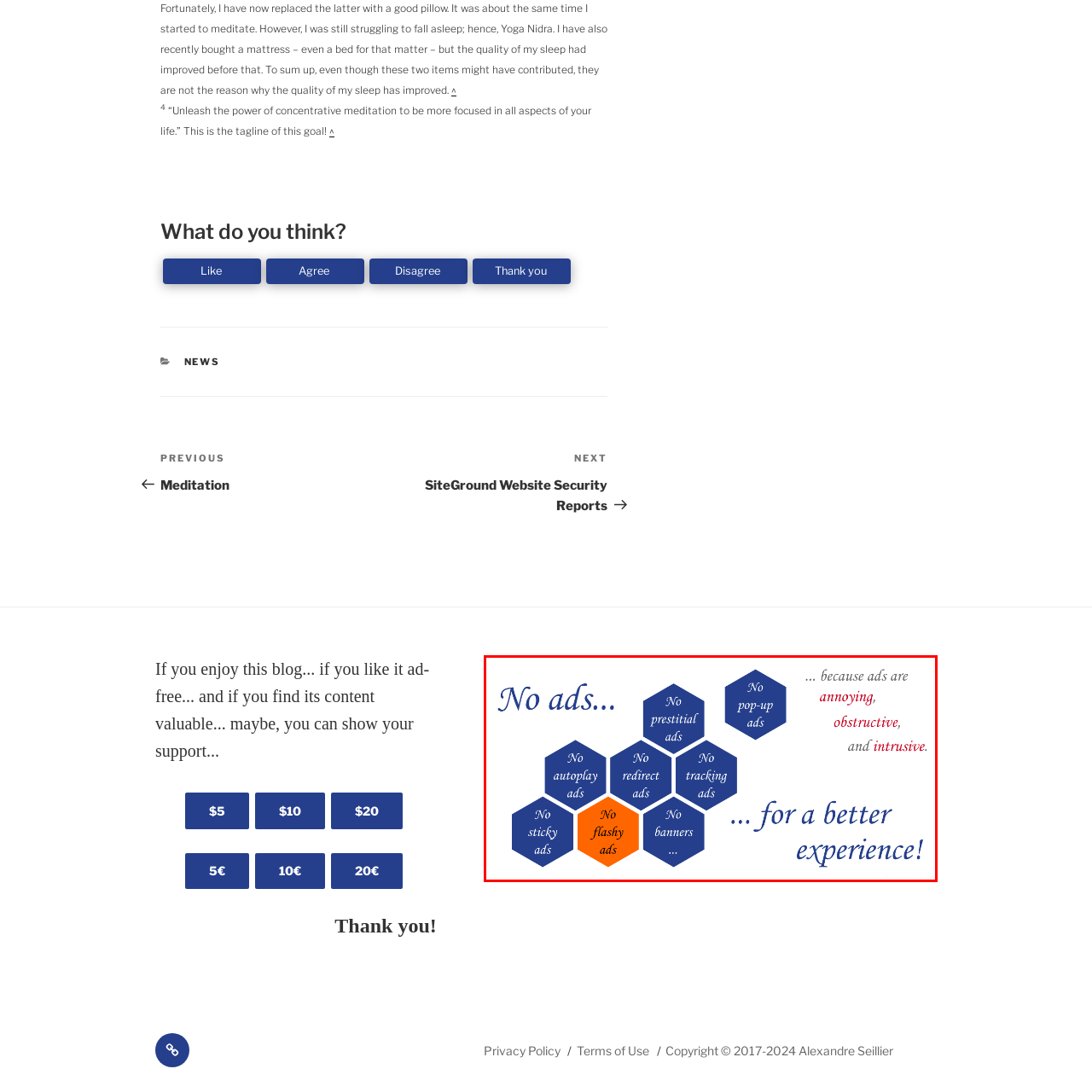What is the main benefit of an ad-free environment?
Check the image inside the red boundary and answer the question using a single word or brief phrase.

Smoother experience